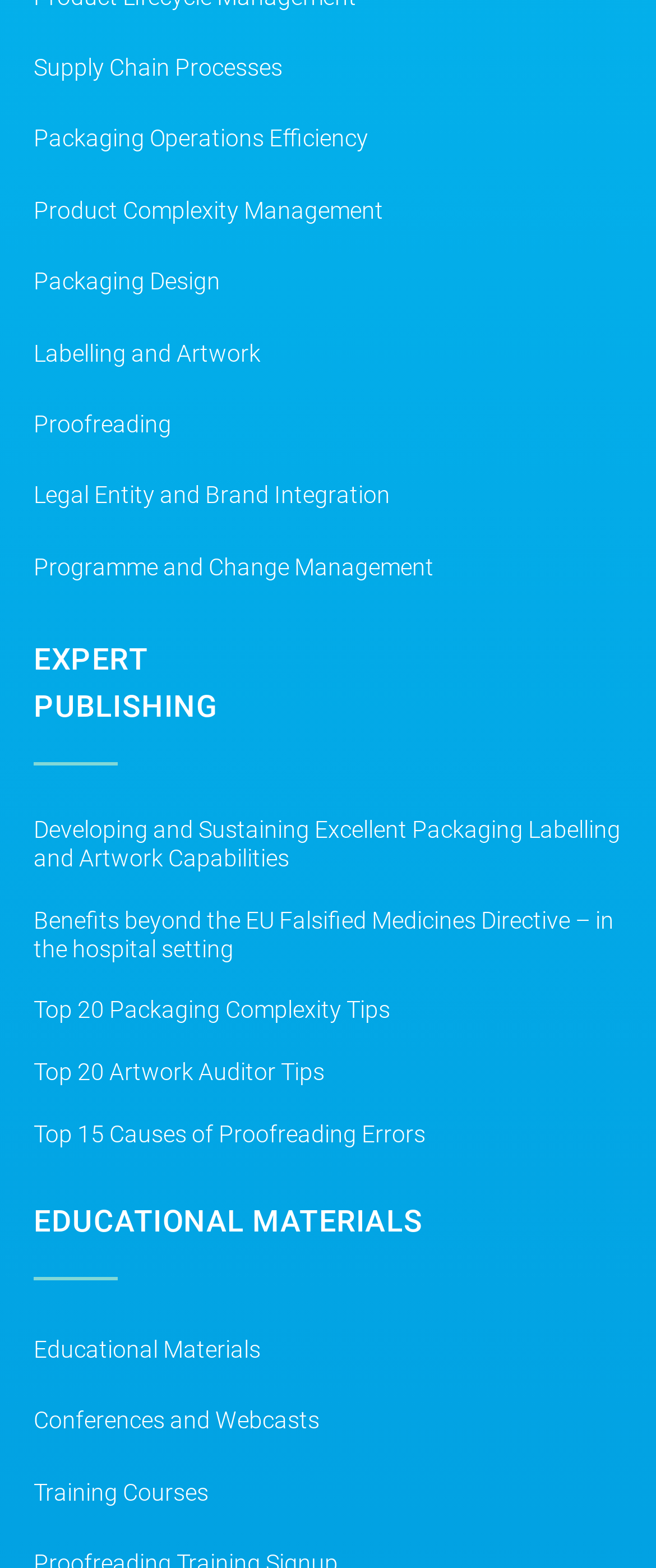Please find the bounding box coordinates of the element that you should click to achieve the following instruction: "Click on Supply Chain Processes". The coordinates should be presented as four float numbers between 0 and 1: [left, top, right, bottom].

[0.051, 0.02, 0.774, 0.066]